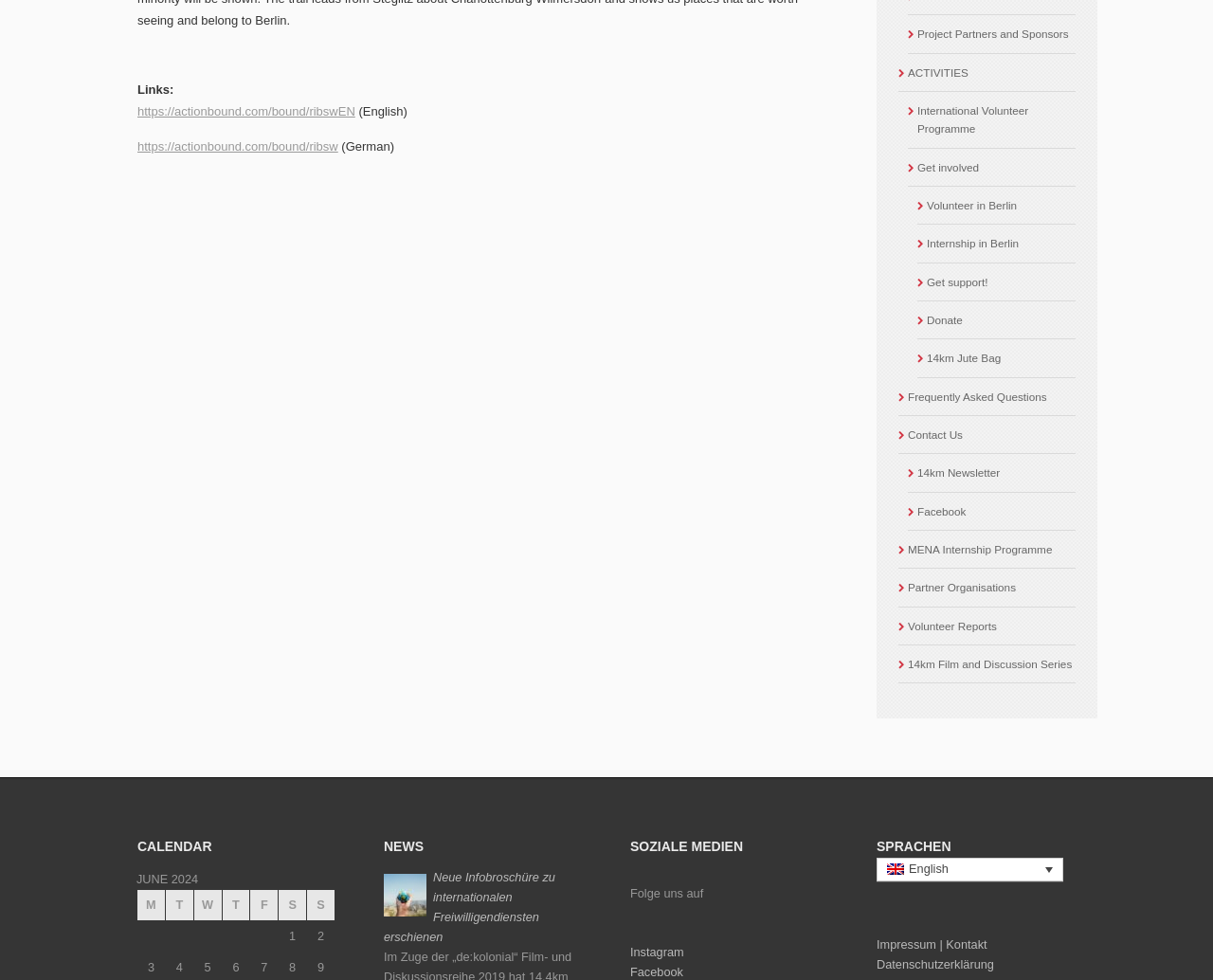Based on the element description: "Glenbrook South", identify the bounding box coordinates for this UI element. The coordinates must be four float numbers between 0 and 1, listed as [left, top, right, bottom].

None